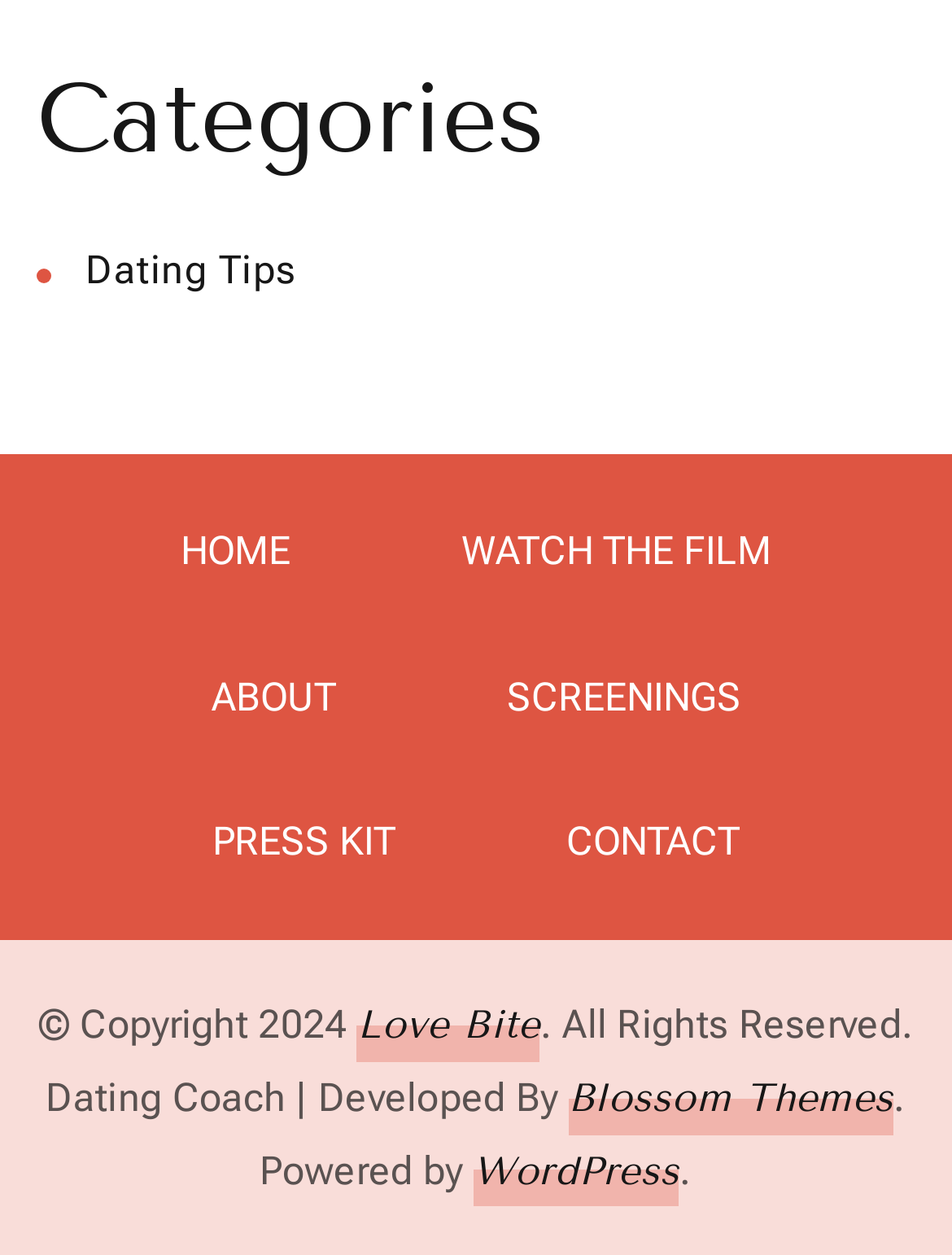Answer the following in one word or a short phrase: 
What is the content management system used by the webpage?

WordPress